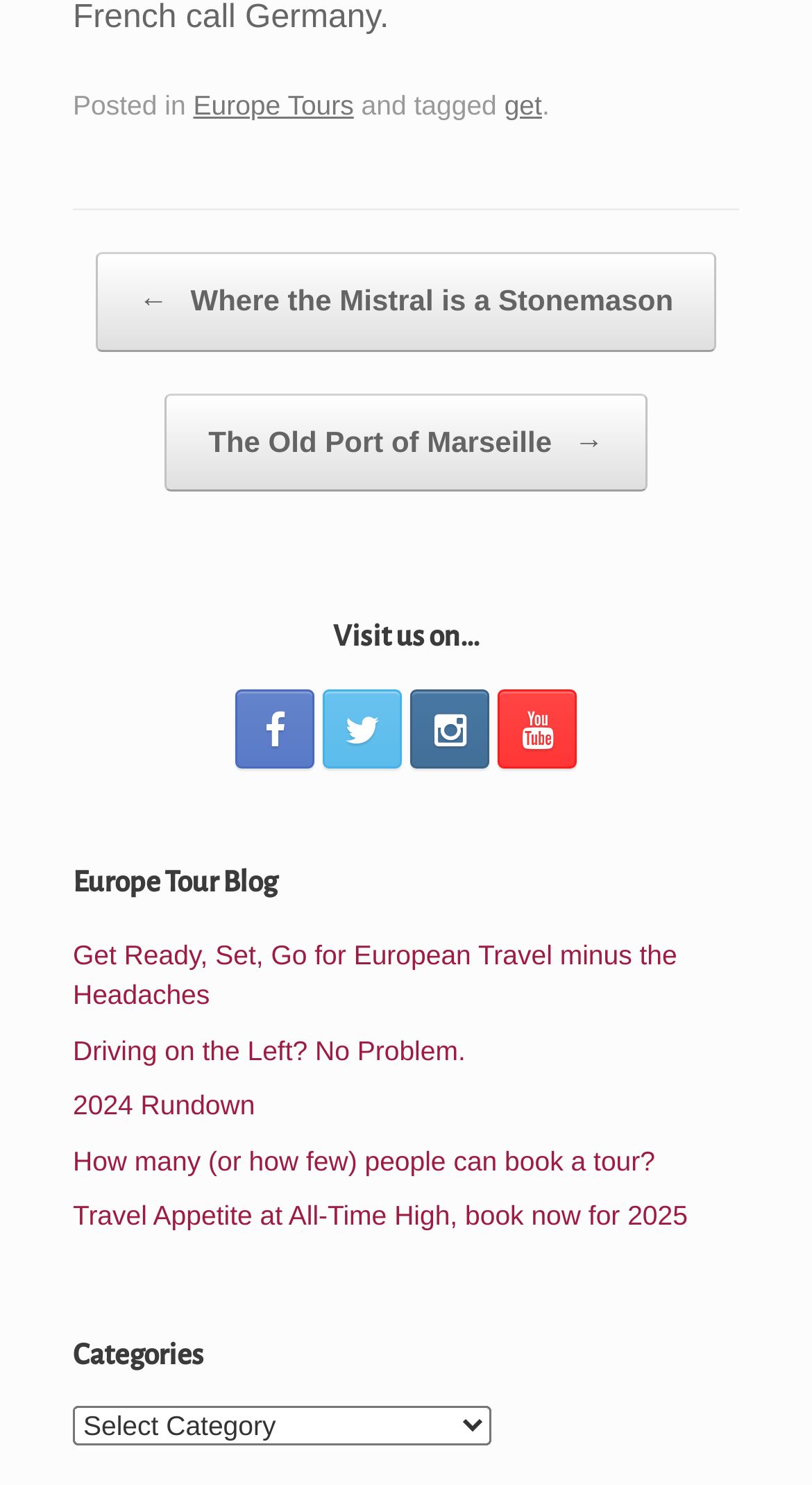Determine the bounding box coordinates of the element's region needed to click to follow the instruction: "Open Facebook page". Provide these coordinates as four float numbers between 0 and 1, formatted as [left, top, right, bottom].

[0.29, 0.464, 0.387, 0.517]